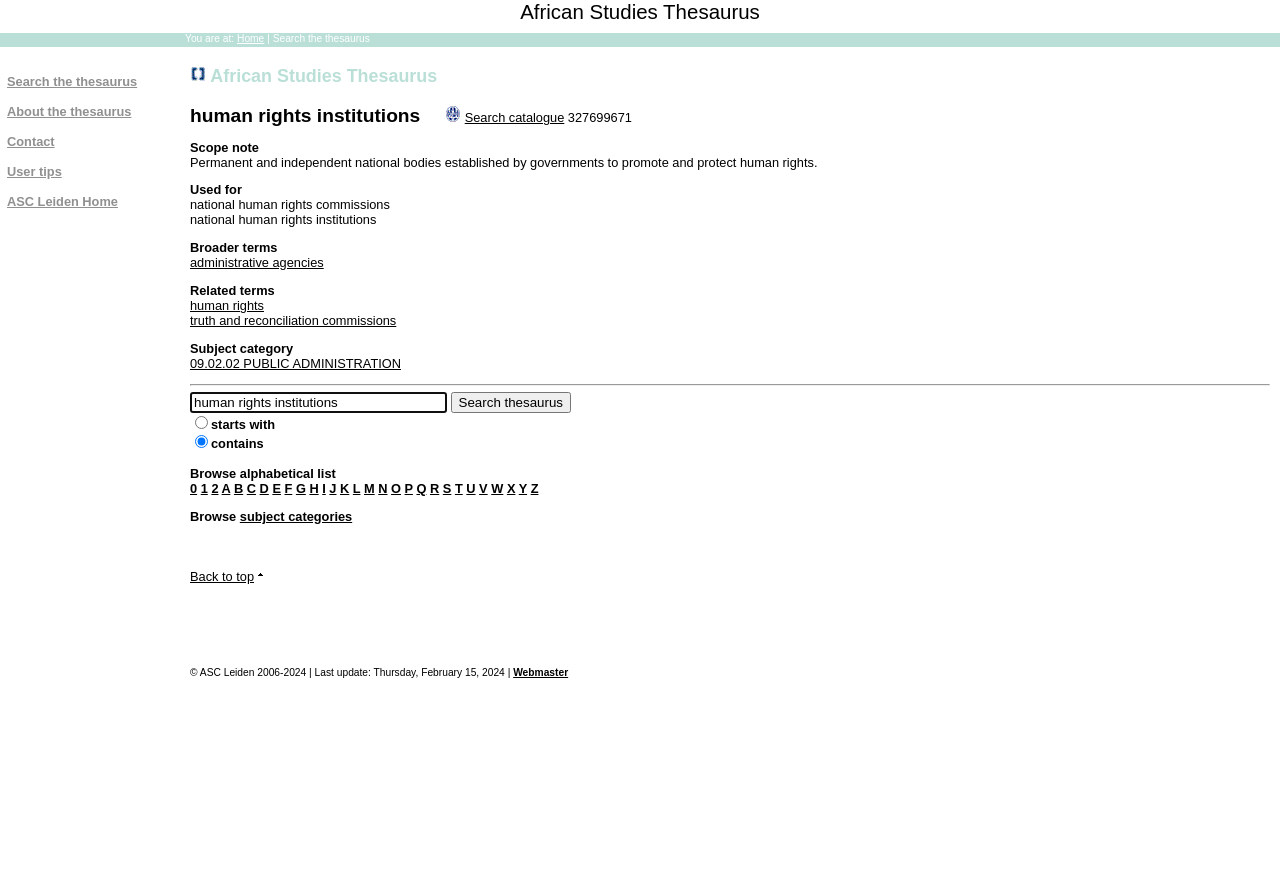Find and provide the bounding box coordinates for the UI element described here: "Back to top". The coordinates should be given as four float numbers between 0 and 1: [left, top, right, bottom].

[0.148, 0.654, 0.198, 0.671]